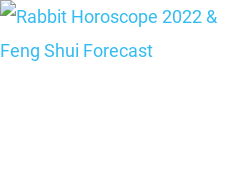What is the purpose of the article?
Refer to the image and answer the question using a single word or phrase.

To provide insights and forecasts